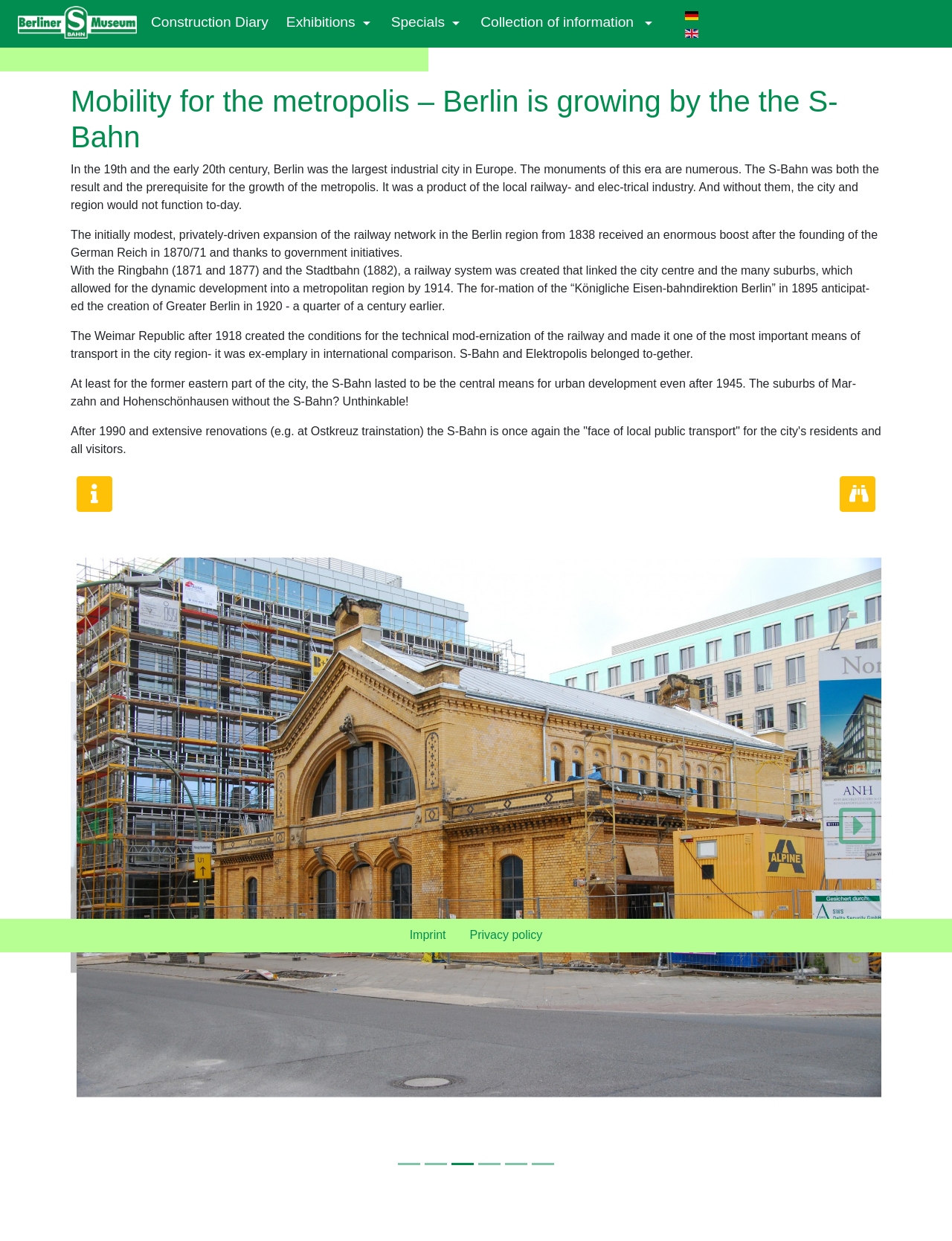Can you pinpoint the bounding box coordinates for the clickable element required for this instruction: "contact Alp Multisport"? The coordinates should be four float numbers between 0 and 1, i.e., [left, top, right, bottom].

None